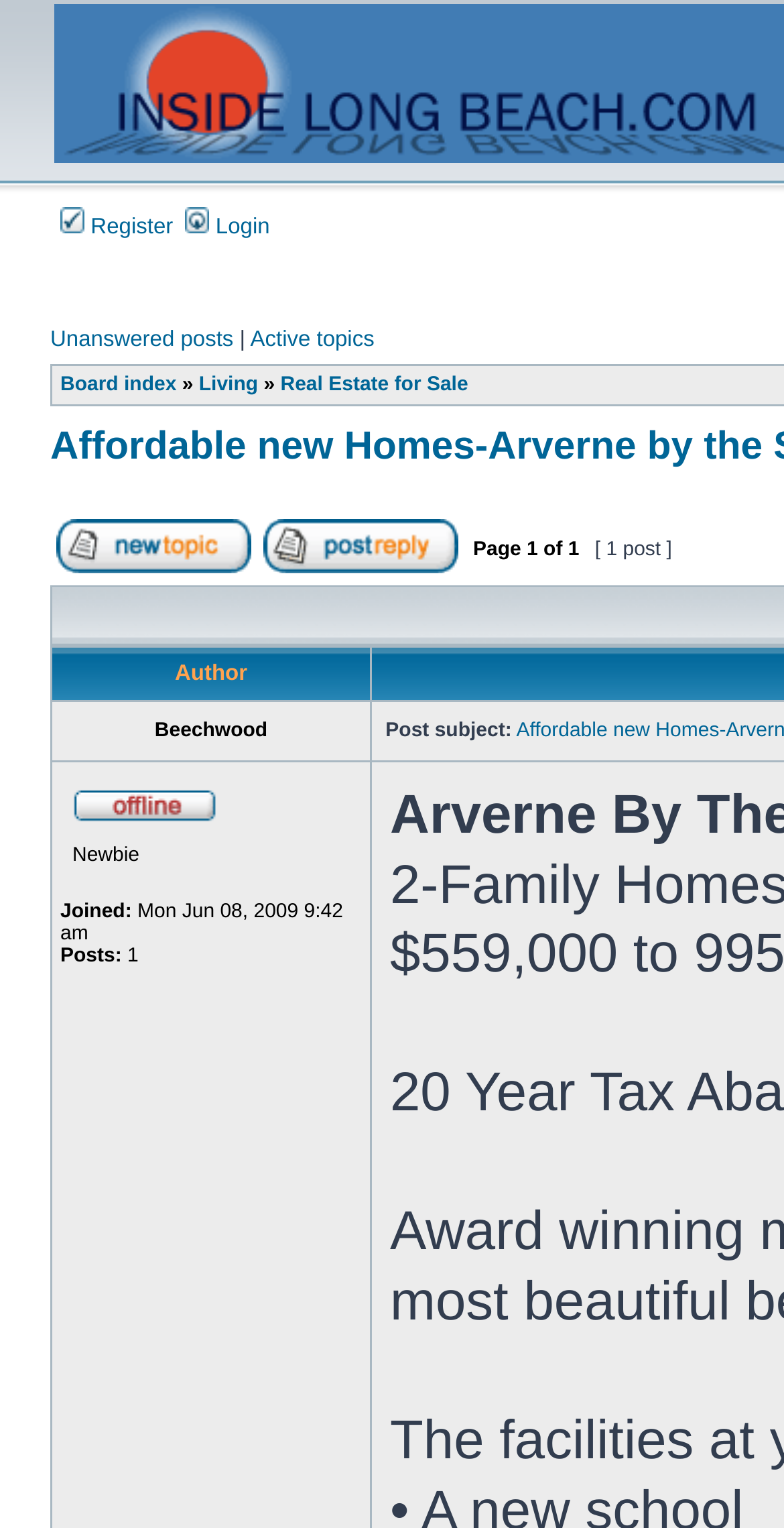Answer the question in one word or a short phrase:
What is the first link on the top right corner?

Register